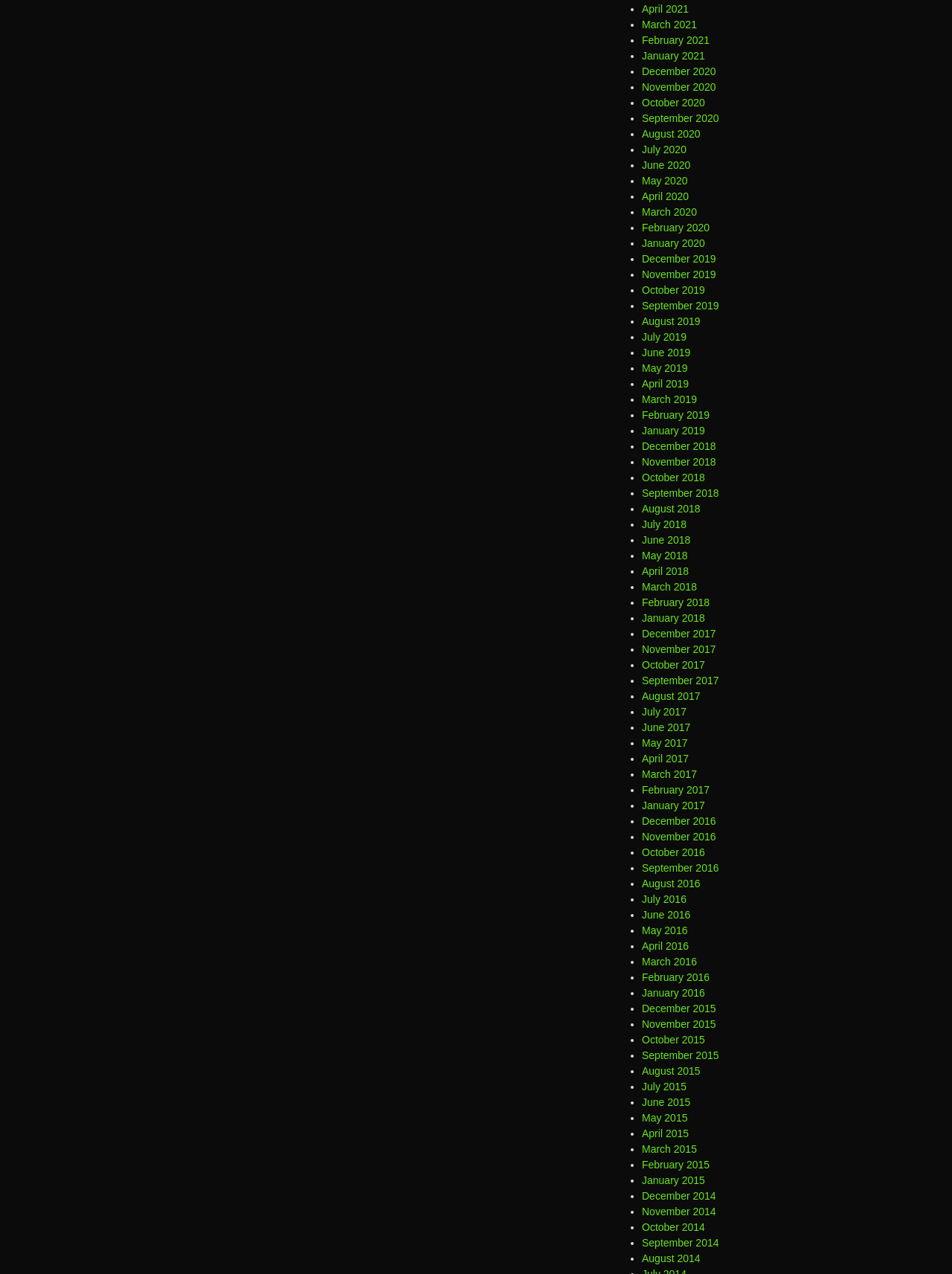Could you highlight the region that needs to be clicked to execute the instruction: "Access September 2019"?

[0.674, 0.235, 0.755, 0.245]